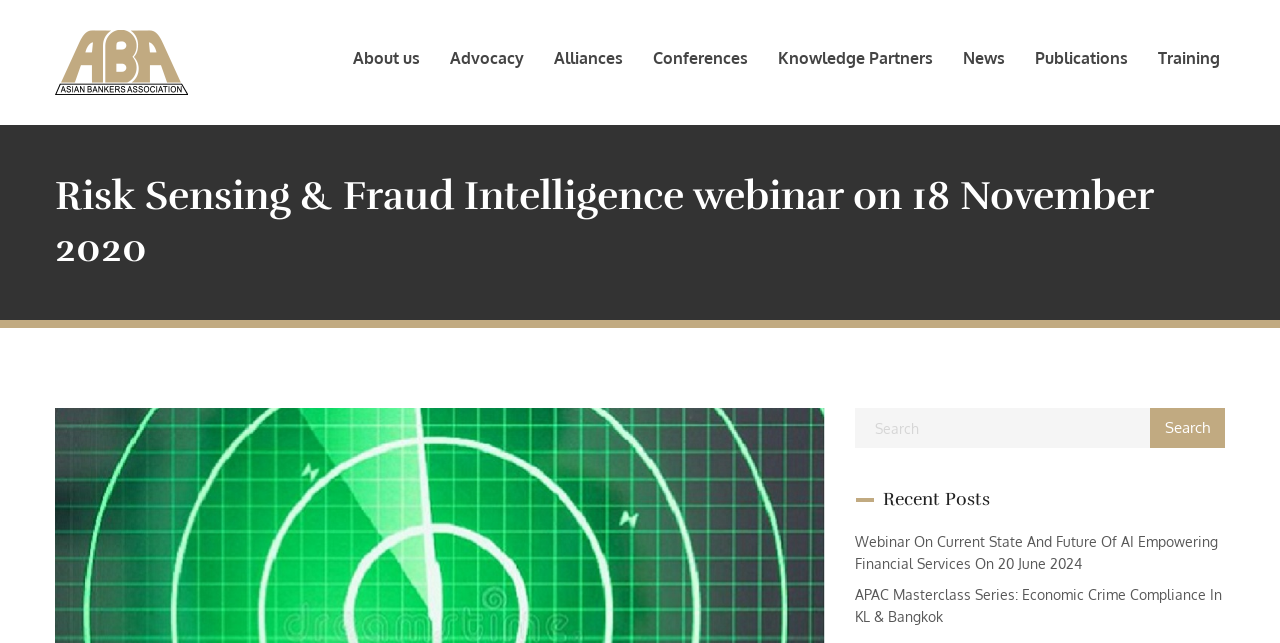How many main navigation links are there?
Look at the screenshot and respond with one word or a short phrase.

8